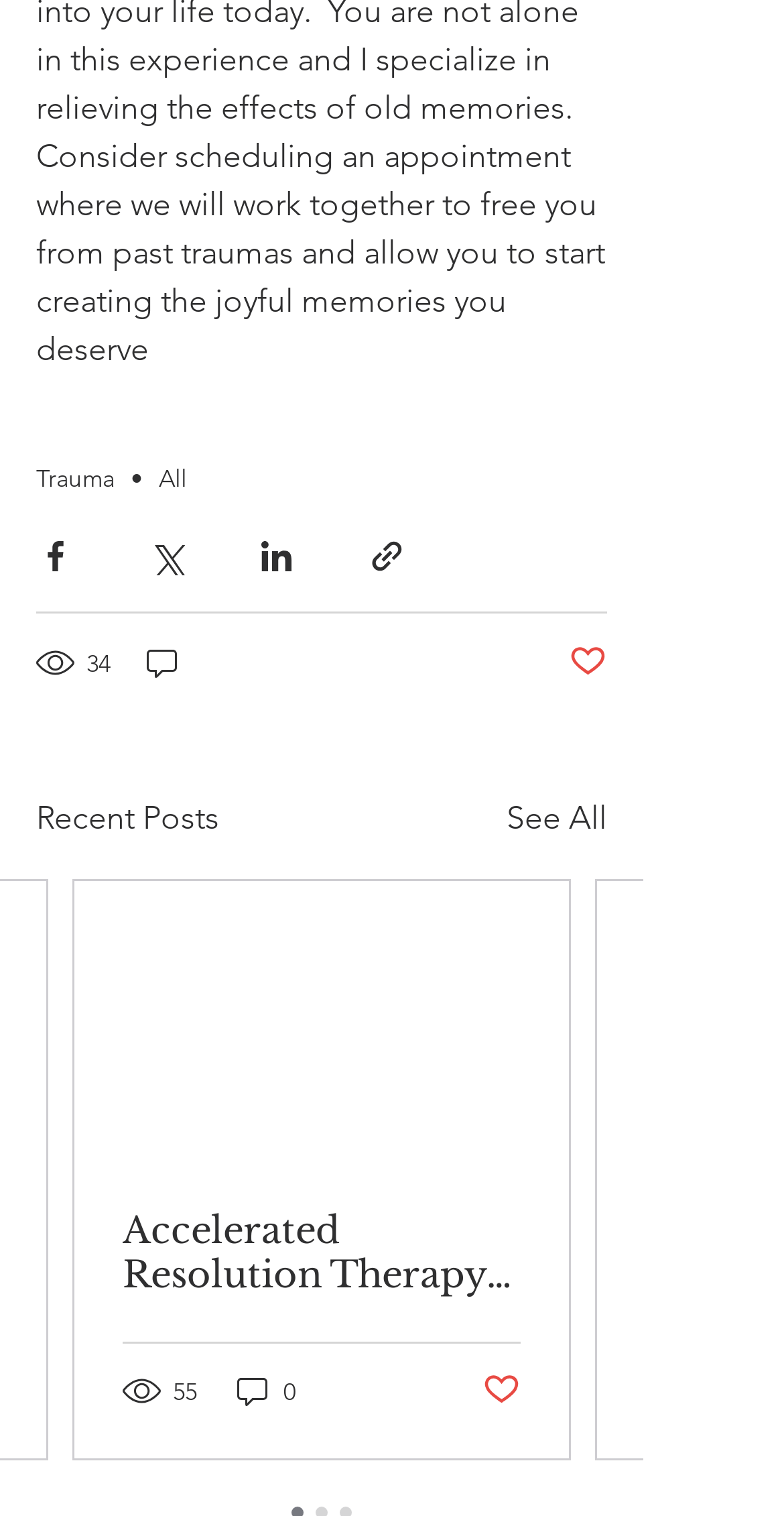Can you determine the bounding box coordinates of the area that needs to be clicked to fulfill the following instruction: "View the 'Accelerated Resolution Therapy vs EMDR' post"?

[0.156, 0.797, 0.664, 0.855]